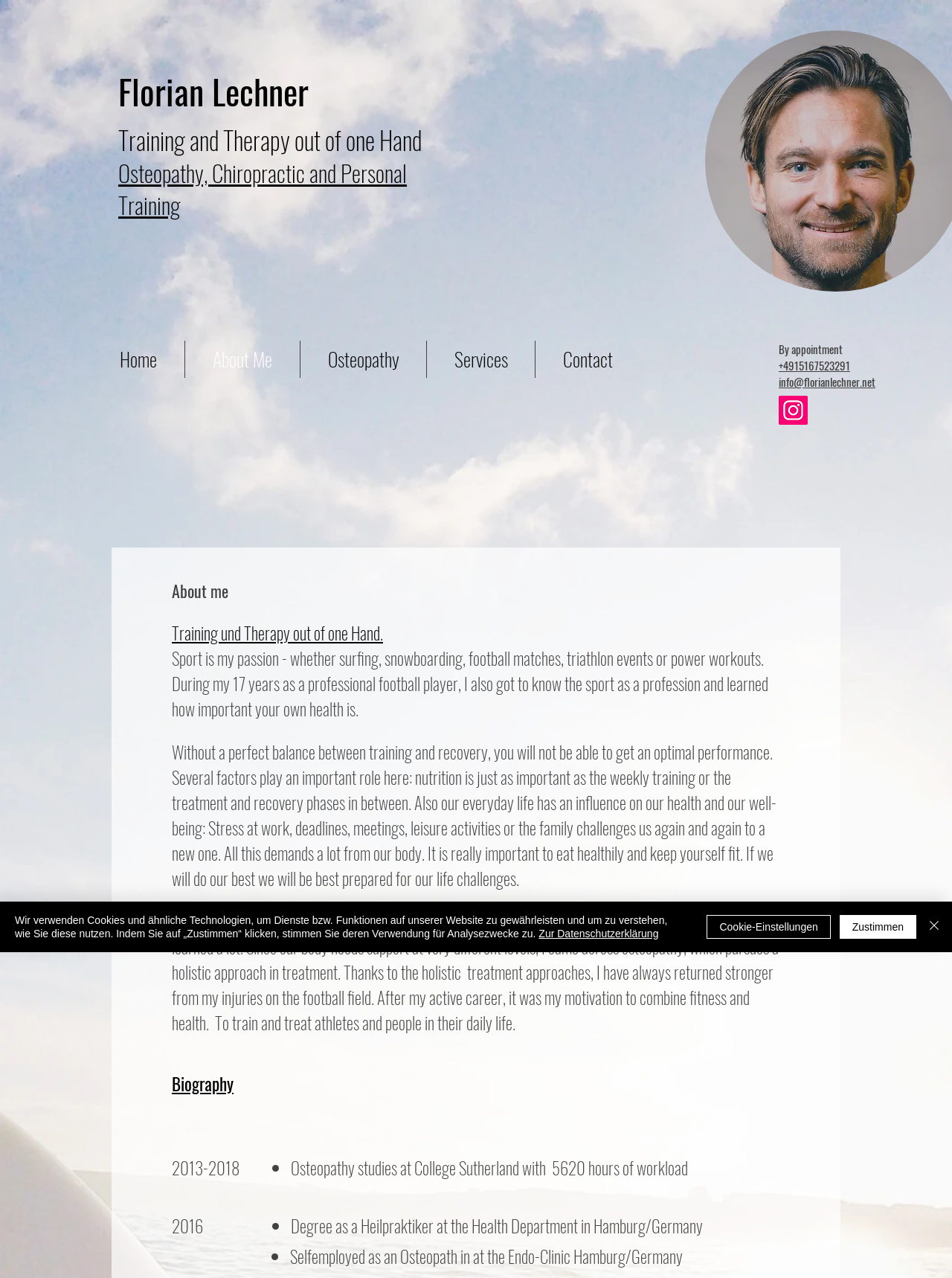Determine the bounding box coordinates of the clickable element to achieve the following action: 'Send an email to info@florianlechner.net'. Provide the coordinates as four float values between 0 and 1, formatted as [left, top, right, bottom].

[0.818, 0.295, 0.92, 0.304]